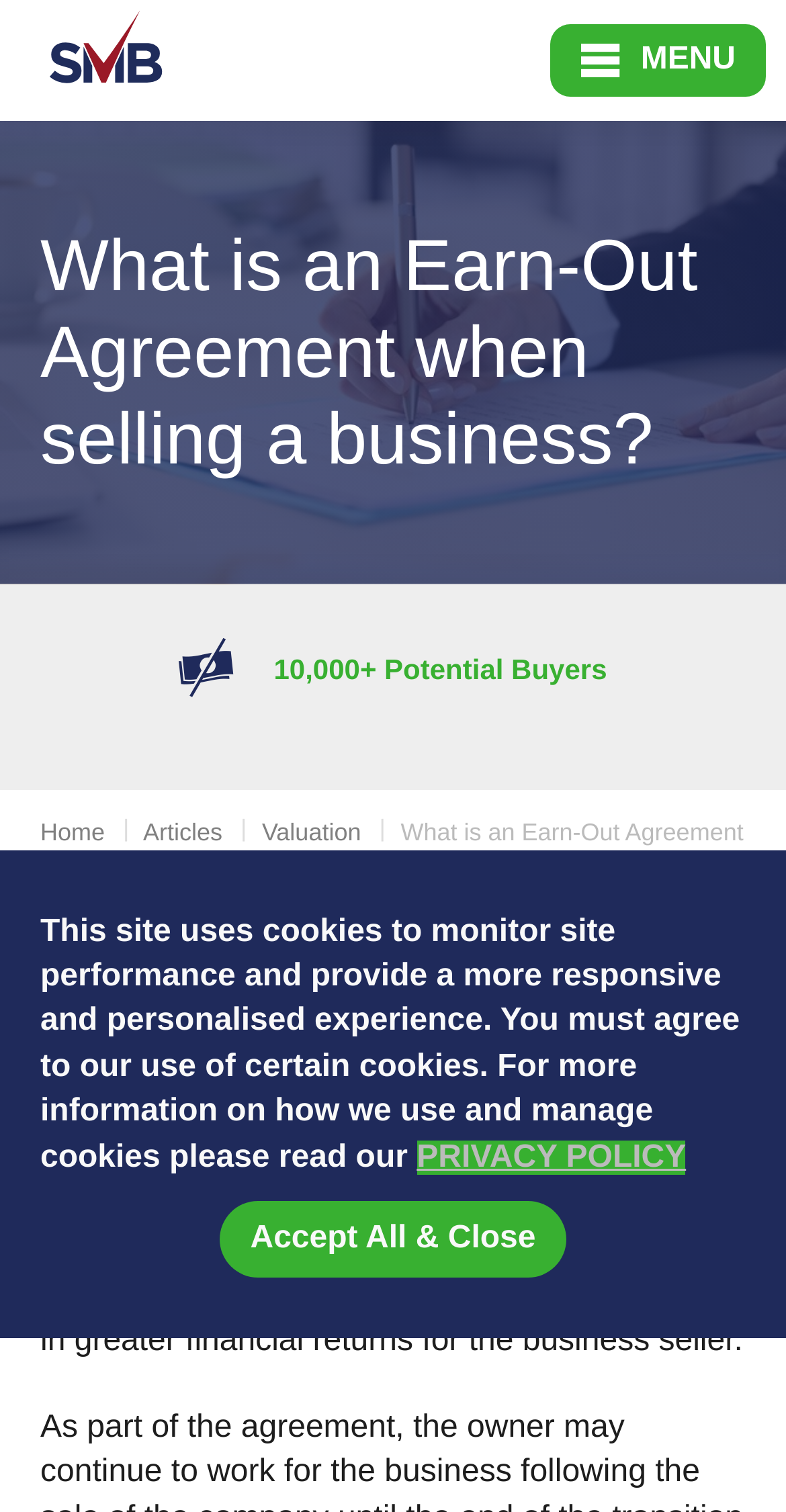Identify the bounding box for the UI element described as: "10,000+ Potential Buyers". Ensure the coordinates are four float numbers between 0 and 1, formatted as [left, top, right, bottom].

[0.026, 0.413, 0.974, 0.471]